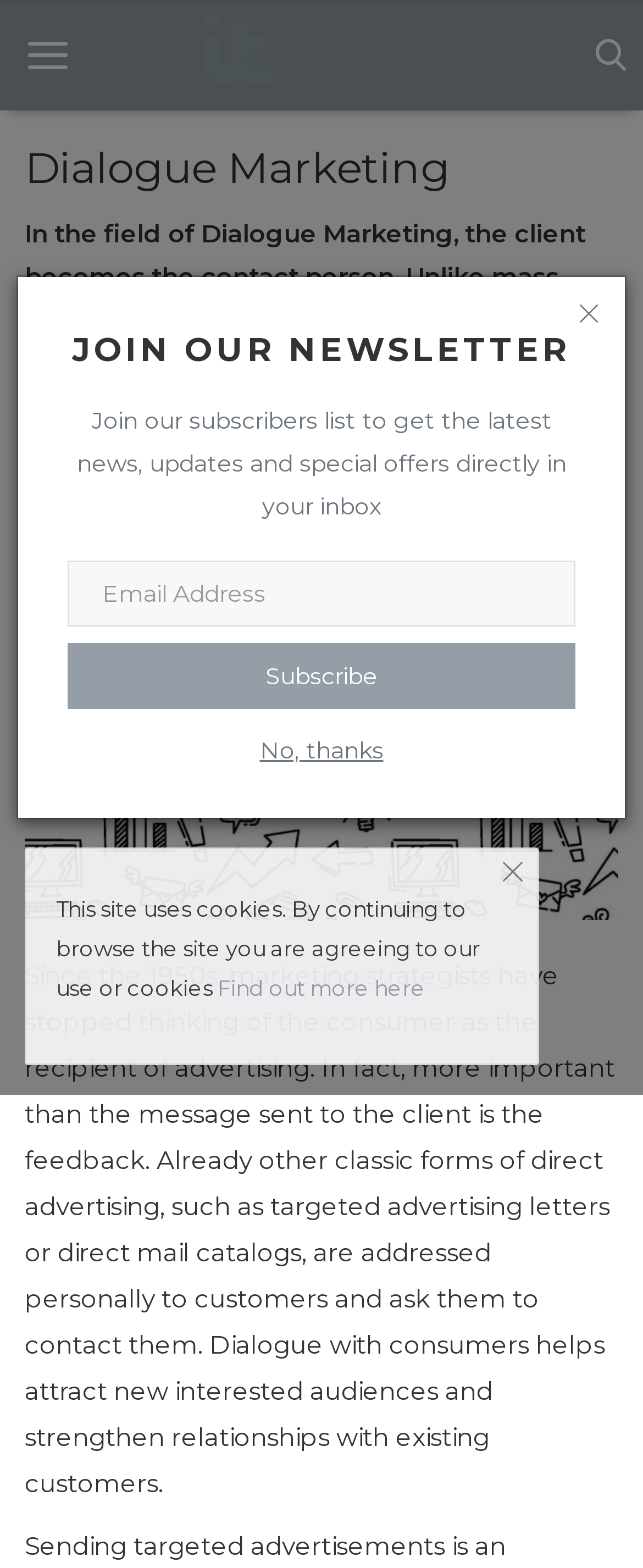What is the topic of the main content on the webpage?
Answer with a single word or phrase by referring to the visual content.

Dialogue Marketing